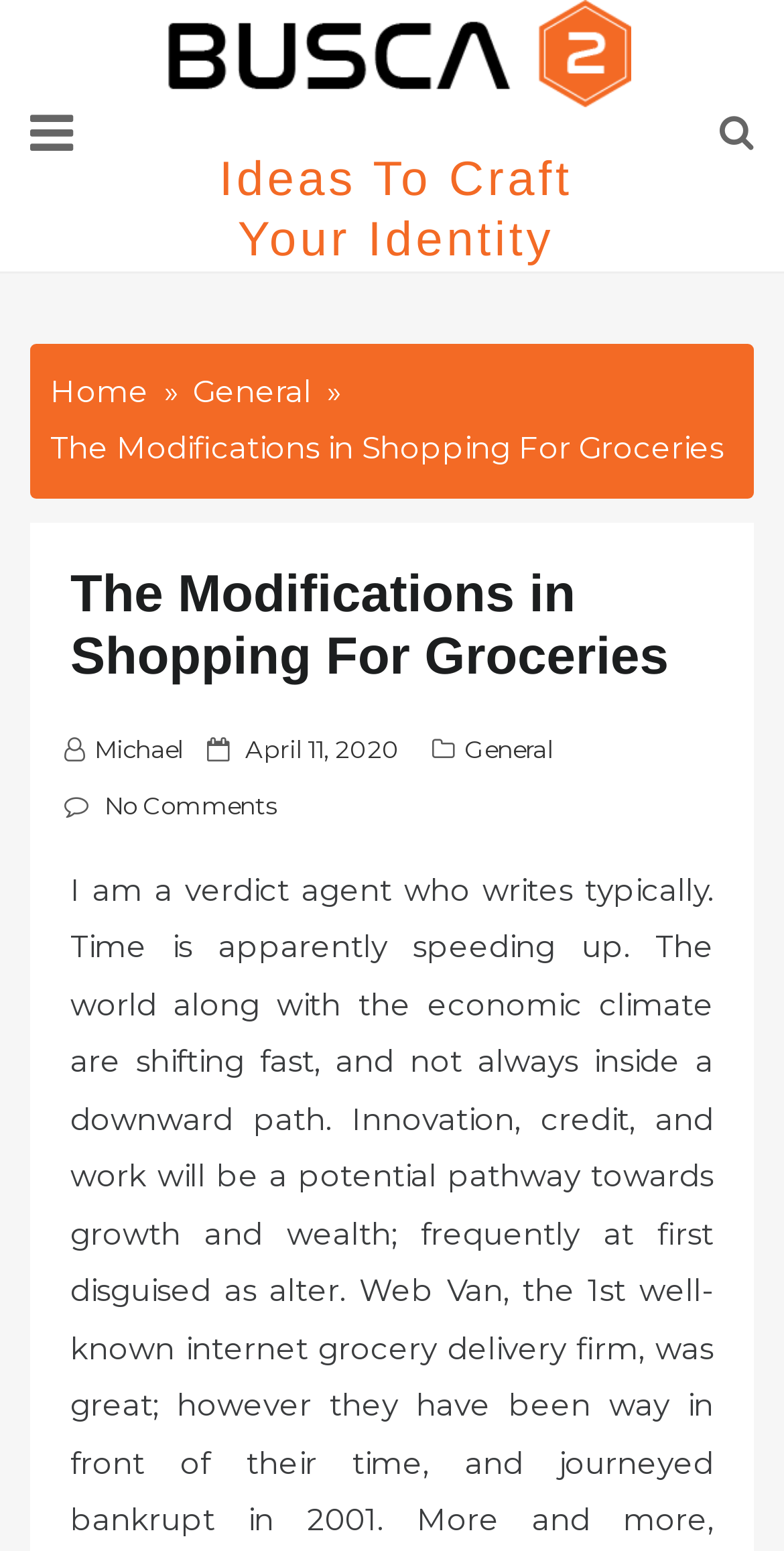Extract the bounding box coordinates for the UI element described by the text: "General". The coordinates should be in the form of [left, top, right, bottom] with values between 0 and 1.

[0.592, 0.473, 0.705, 0.492]